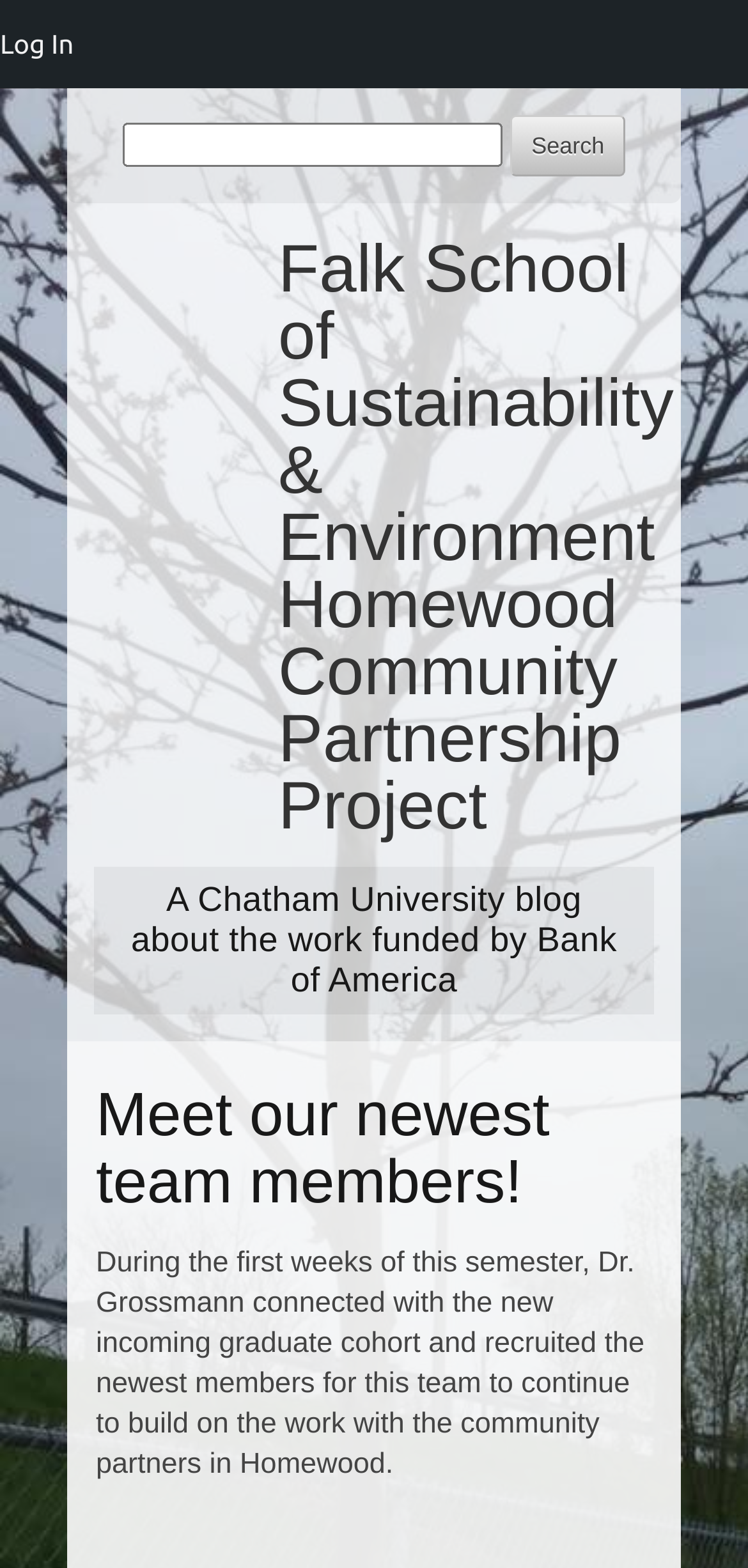Based on the image, please elaborate on the answer to the following question:
What is the name of the school?

I determined the answer by looking at the heading element 'Falk School of Sustainability & Environment Homewood Community Partnership Project' which is a prominent element on the webpage, indicating that it is the name of the school or organization.